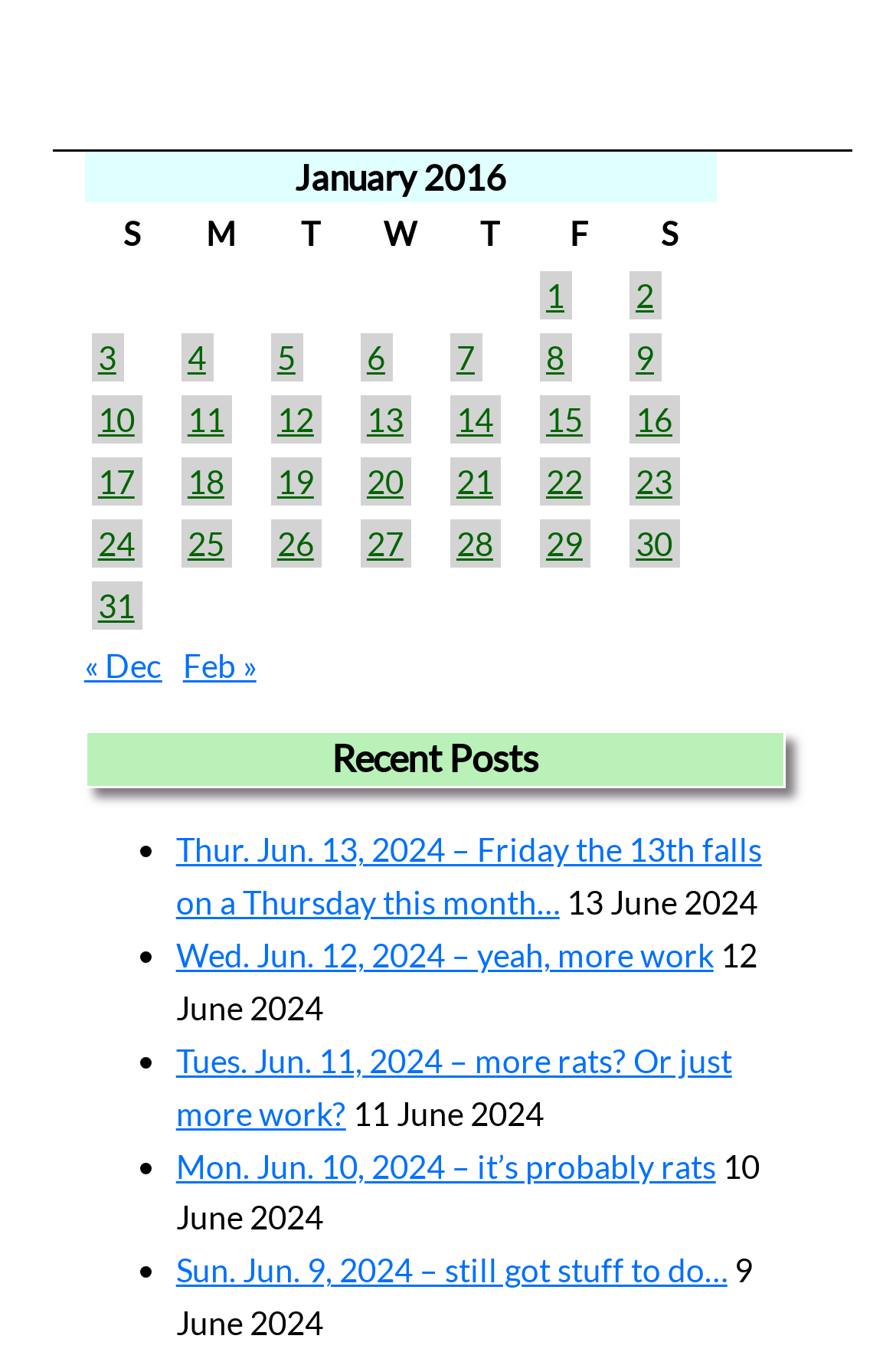Please identify the bounding box coordinates of the element I need to click to follow this instruction: "View posts published on January 1, 2016".

[0.602, 0.201, 0.638, 0.237]